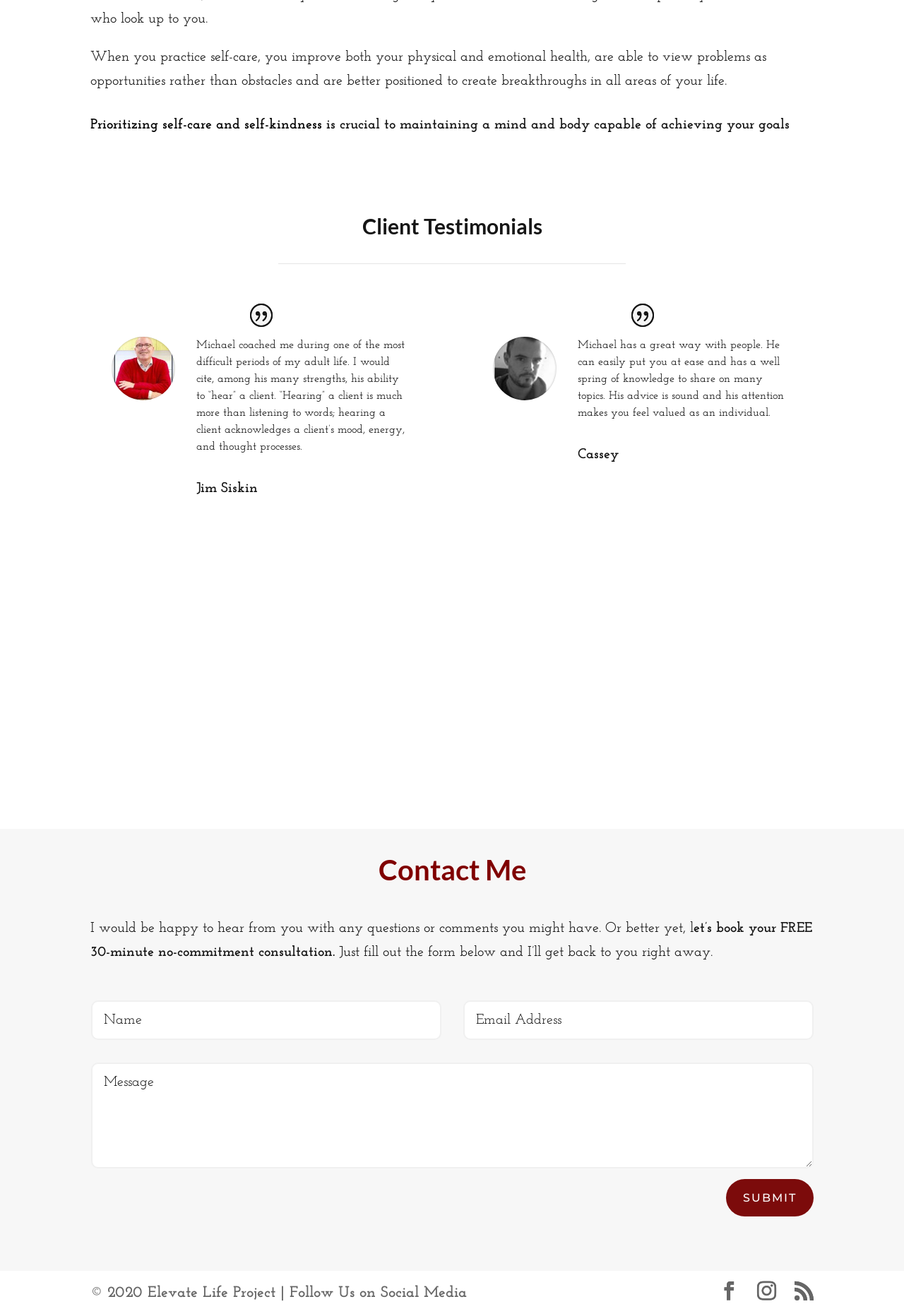Please identify the bounding box coordinates of the element that needs to be clicked to perform the following instruction: "Read more about 'Prioritizing self-care and self-kindness'".

[0.1, 0.09, 0.356, 0.101]